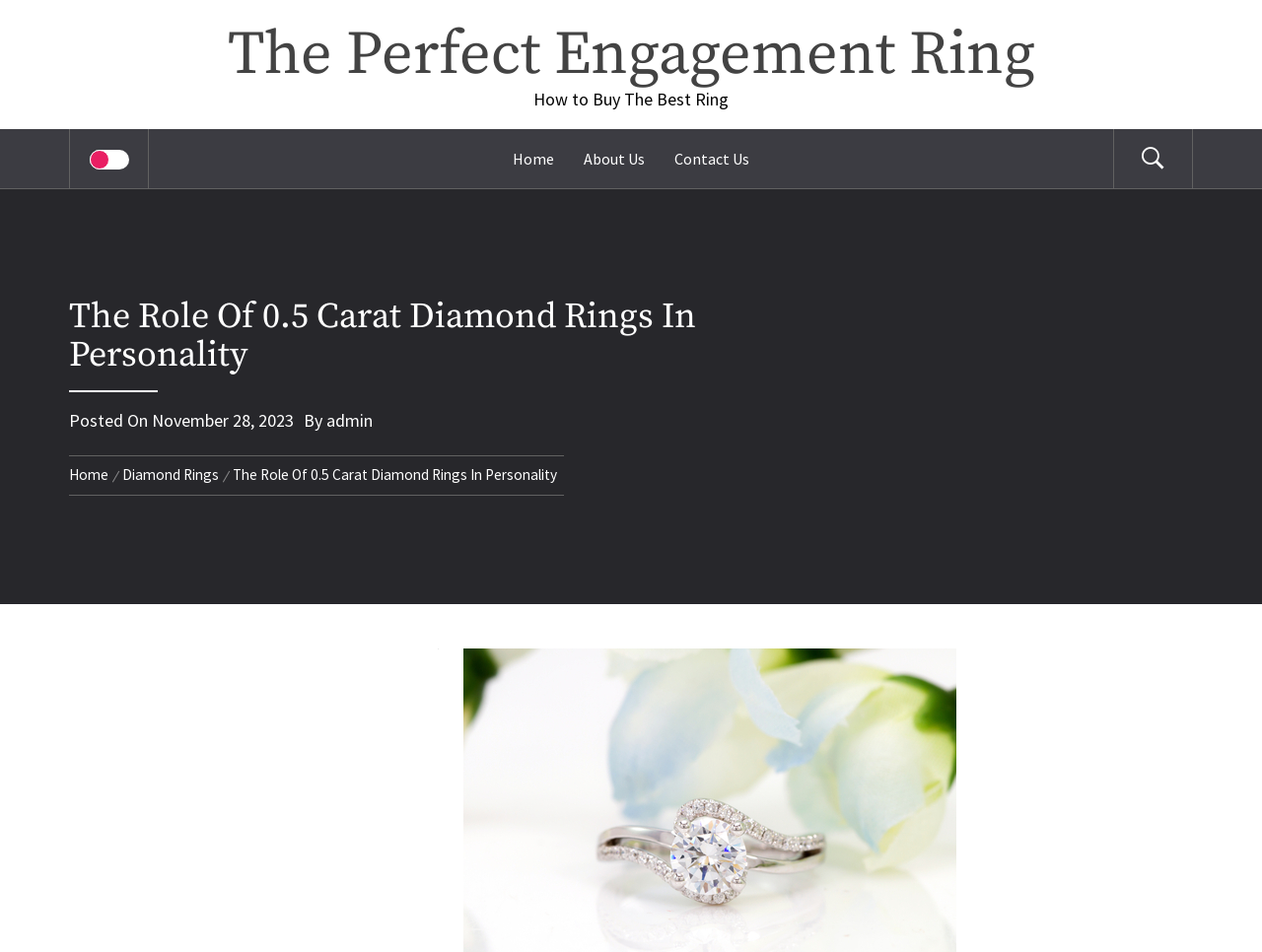What is the category of the current page?
Refer to the image and give a detailed answer to the question.

I found the category of the current page by looking at the breadcrumbs navigation section, which is located below the main heading. The category is mentioned as a link, 'Diamond Rings', in the breadcrumbs.